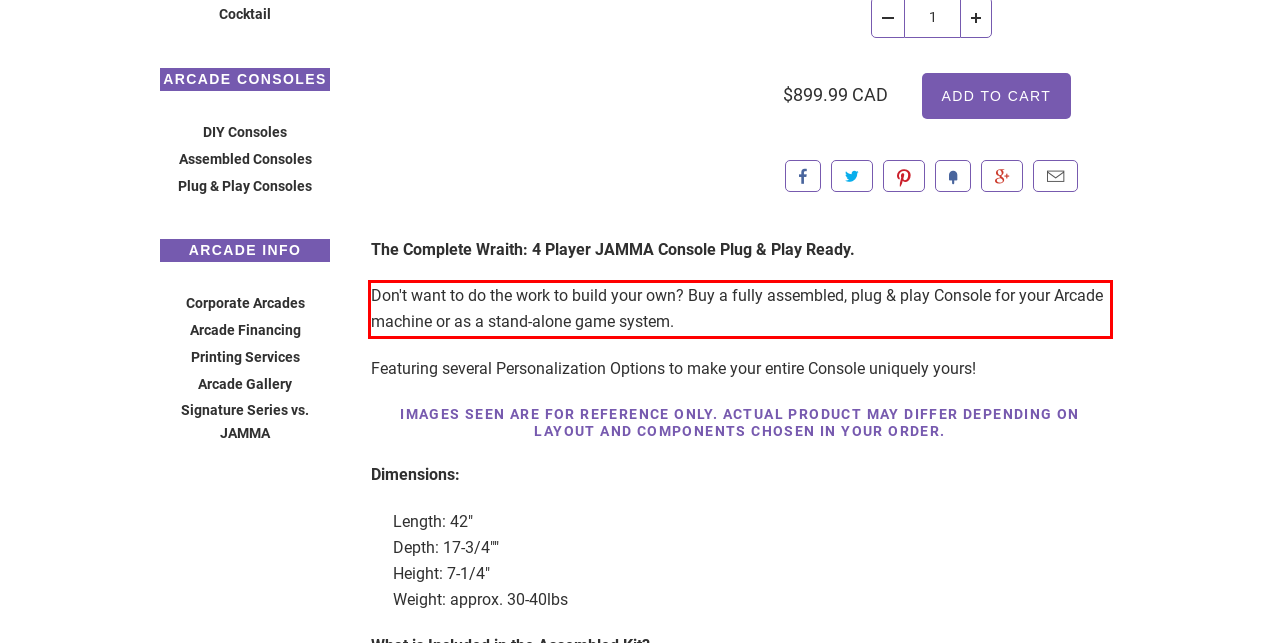Examine the webpage screenshot and use OCR to obtain the text inside the red bounding box.

Don't want to do the work to build your own? Buy a fully assembled, plug & play Console for your Arcade machine or as a stand-alone game system.